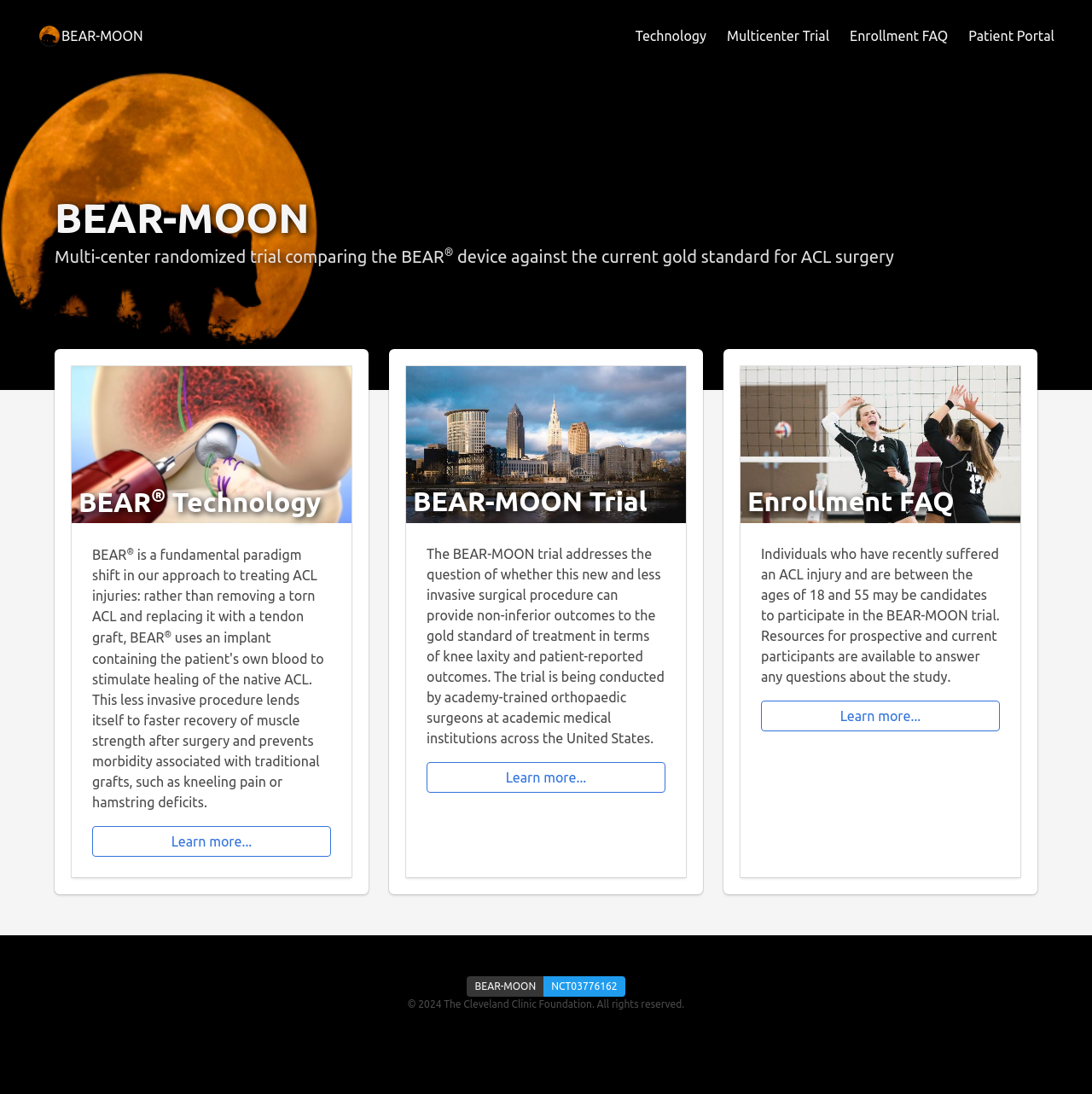Based on the image, please elaborate on the answer to the following question:
What is the purpose of the BEAR technology?

I found the answer by reading the text in the 'BEAR Technology' section, which states that 'BEAR is a fundamental paradigm shift in our approach to treating ACL injuries: rather than removing a torn ACL and replacing it with a tendon graft, BEAR...'. This suggests that the purpose of BEAR technology is to treat ACL injuries in a new and less invasive way.